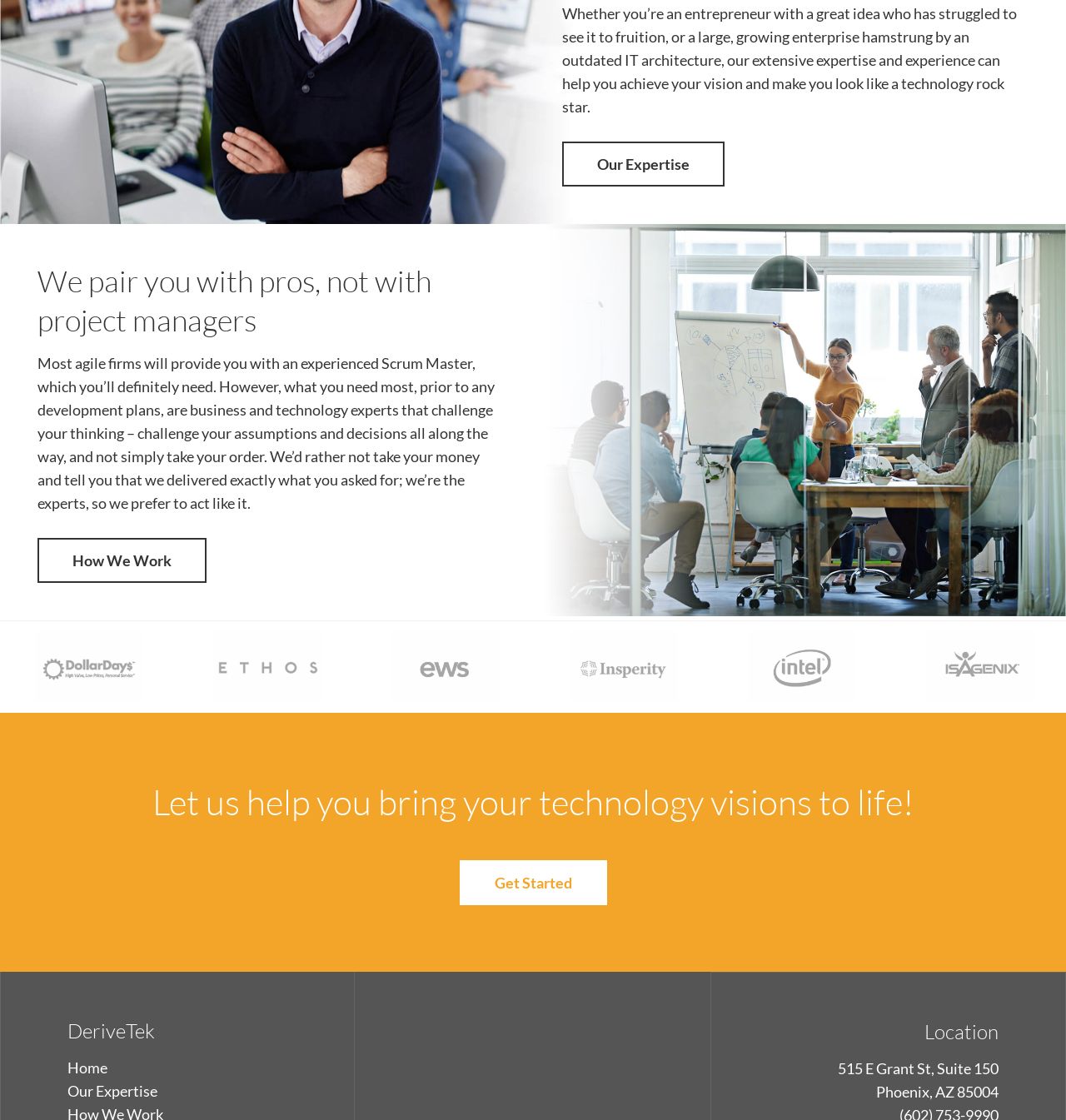What is the tone of the webpage content?
Using the information from the image, provide a comprehensive answer to the question.

The tone of the webpage content is professional and confident, as evidenced by the use of phrases such as 'make you look like a technology rock star' and 'we’re the experts, so we prefer to act like it'. The language is formal and assertive, suggesting that DeriveTek is a competent and trustworthy technology partner.